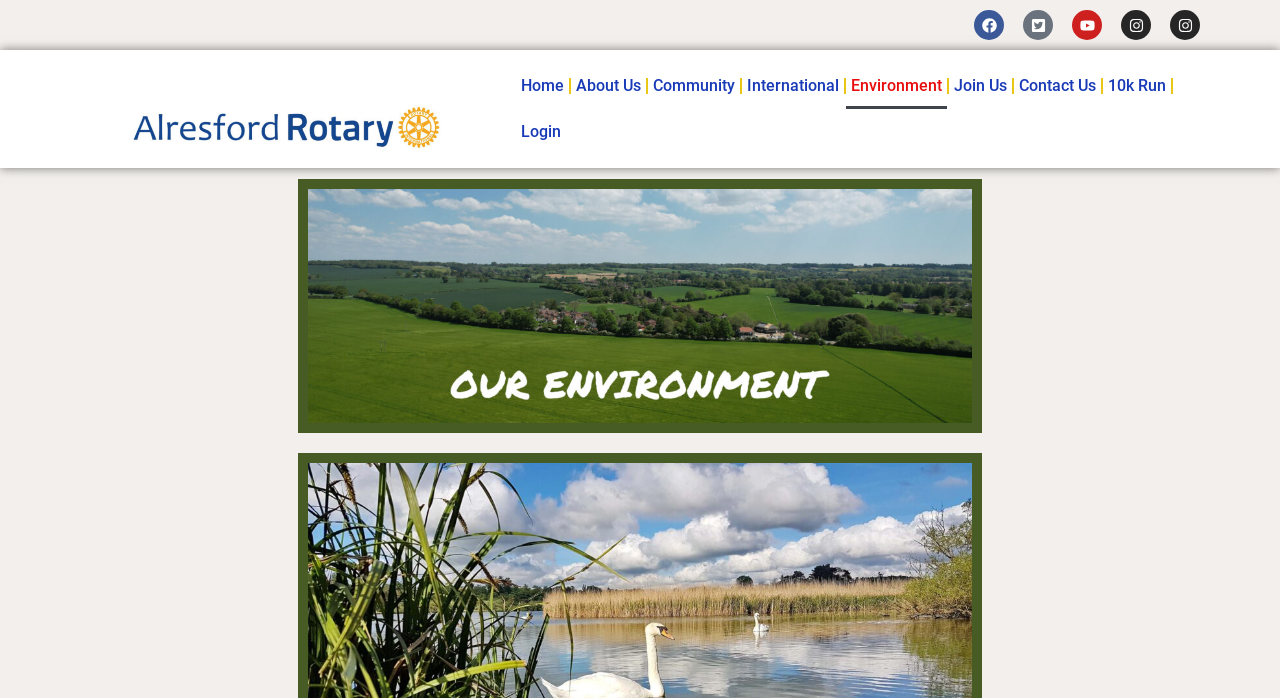How many instances of the 'Instagram' link are there?
Refer to the screenshot and answer in one word or phrase.

2